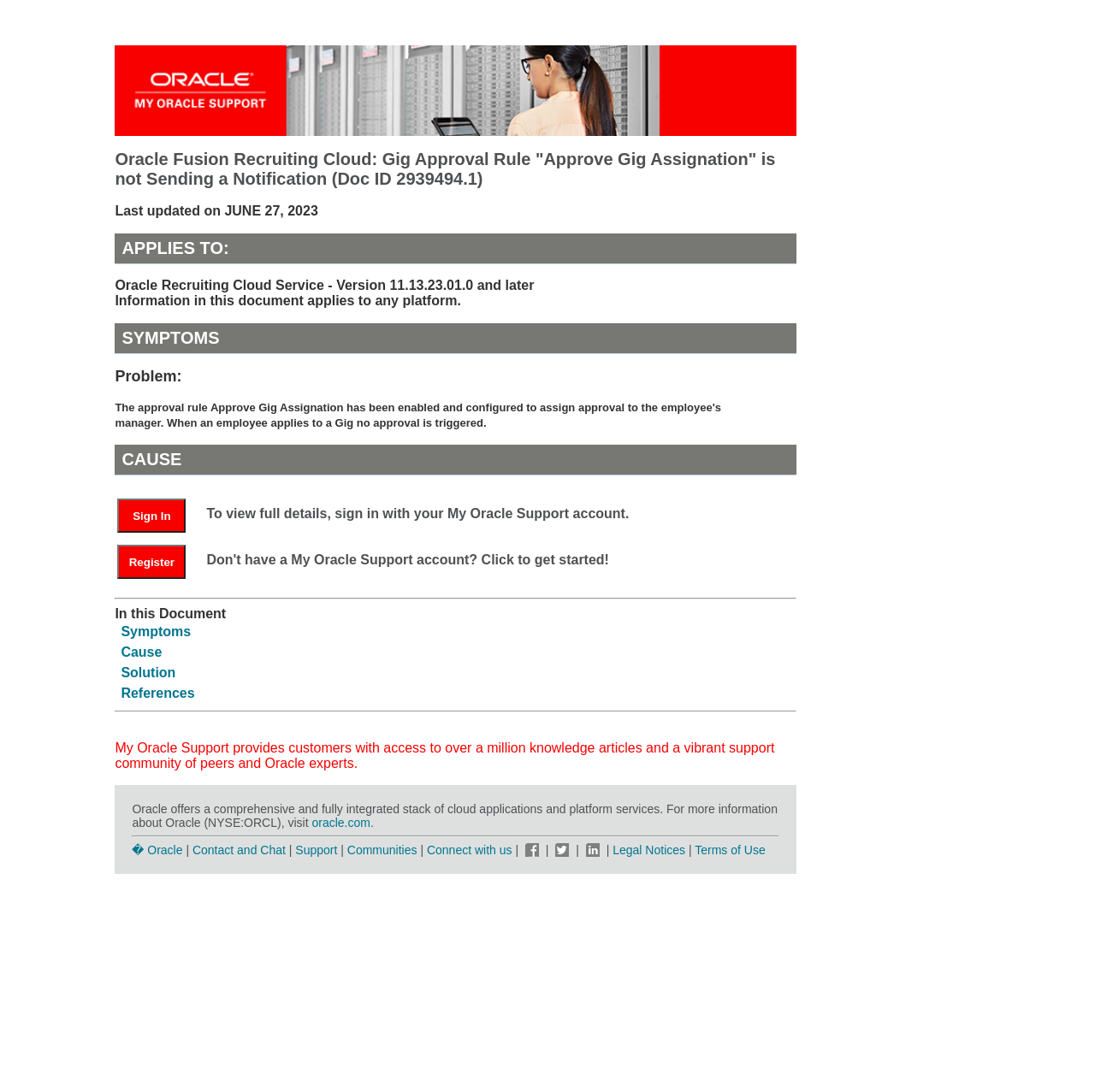What is the name of the support banner?
Respond with a short answer, either a single word or a phrase, based on the image.

My Oracle Support Banner